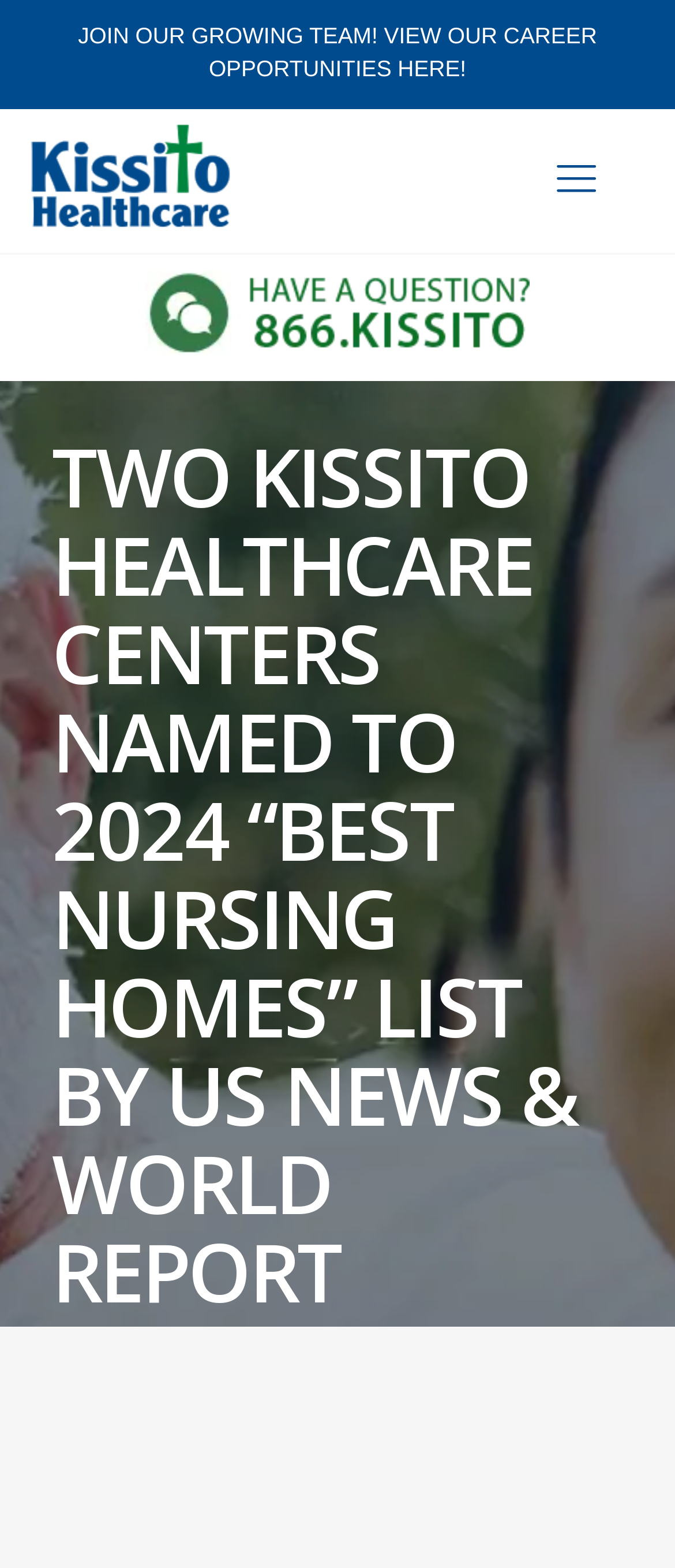Provide the bounding box coordinates of the HTML element this sentence describes: "Go to Top". The bounding box coordinates consist of four float numbers between 0 and 1, i.e., [left, top, right, bottom].

[0.872, 0.678, 0.974, 0.722]